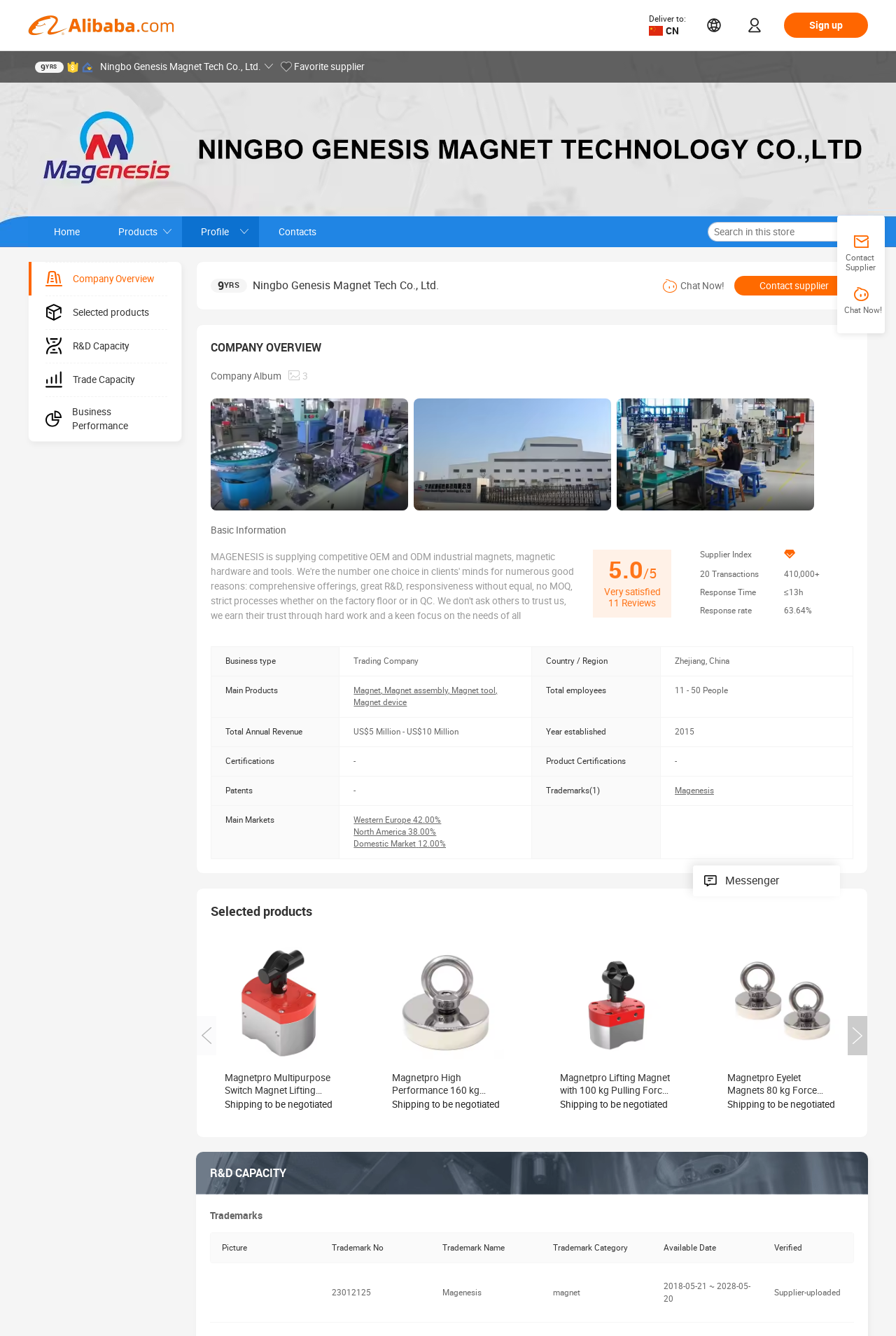Please determine the bounding box coordinates of the clickable area required to carry out the following instruction: "View products". The coordinates must be four float numbers between 0 and 1, represented as [left, top, right, bottom].

[0.117, 0.162, 0.203, 0.185]